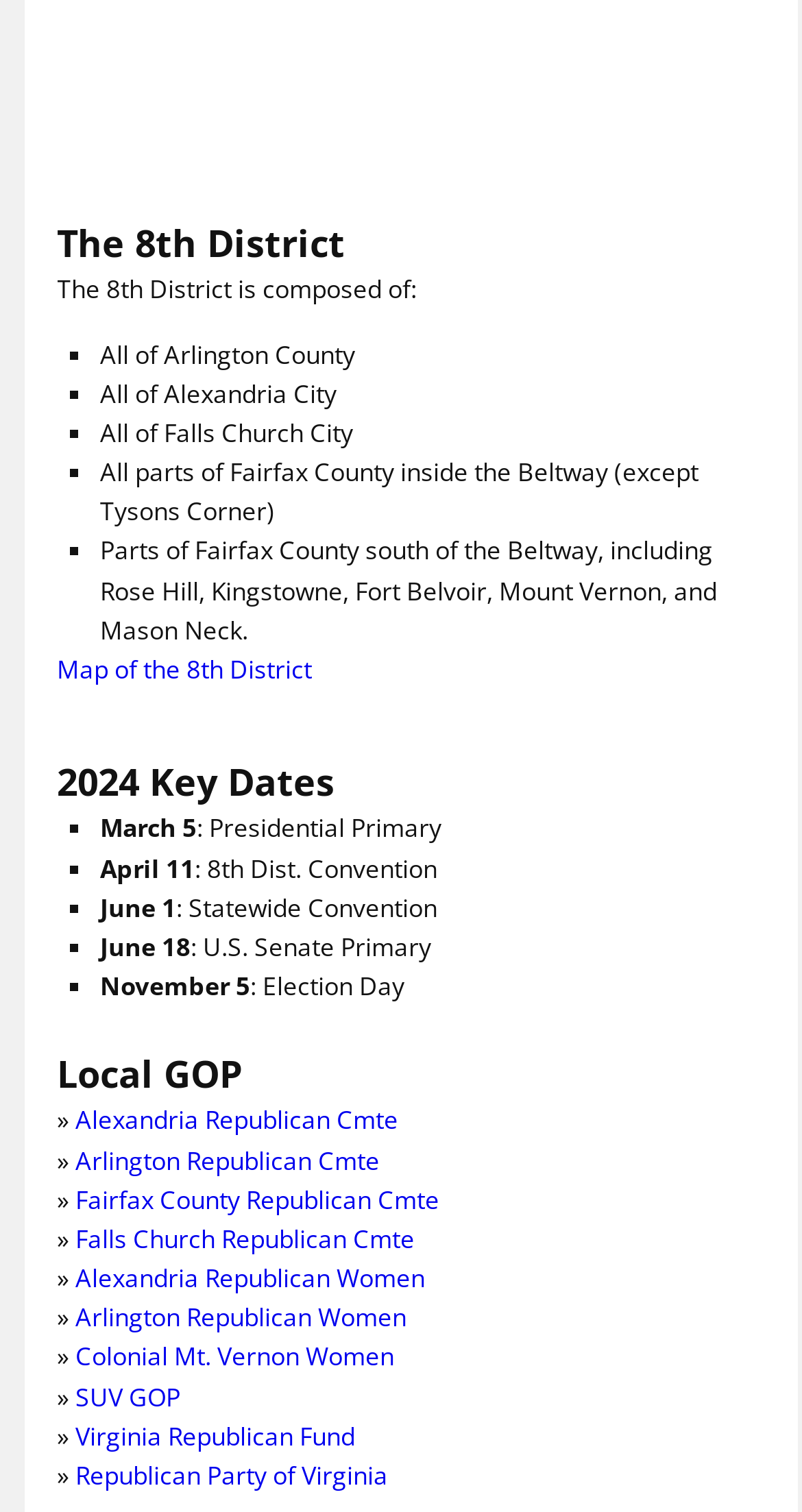Respond to the question below with a single word or phrase:
What is the purpose of the webpage?

To provide information about the 8th District